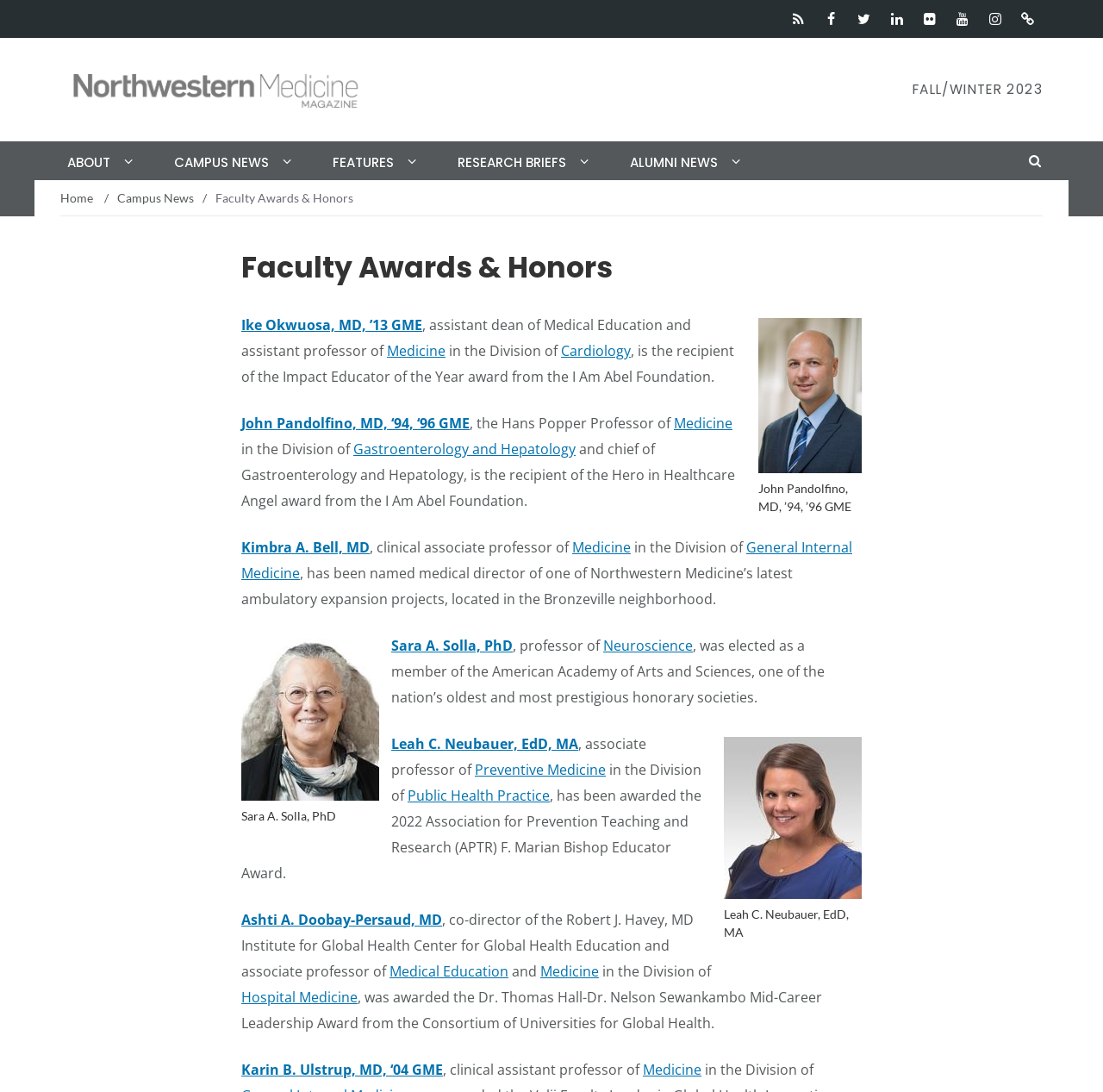Determine the bounding box coordinates in the format (top-left x, top-left y, bottom-right x, bottom-right y). Ensure all values are floating point numbers between 0 and 1. Identify the bounding box of the UI element described by: About

[0.055, 0.129, 0.106, 0.167]